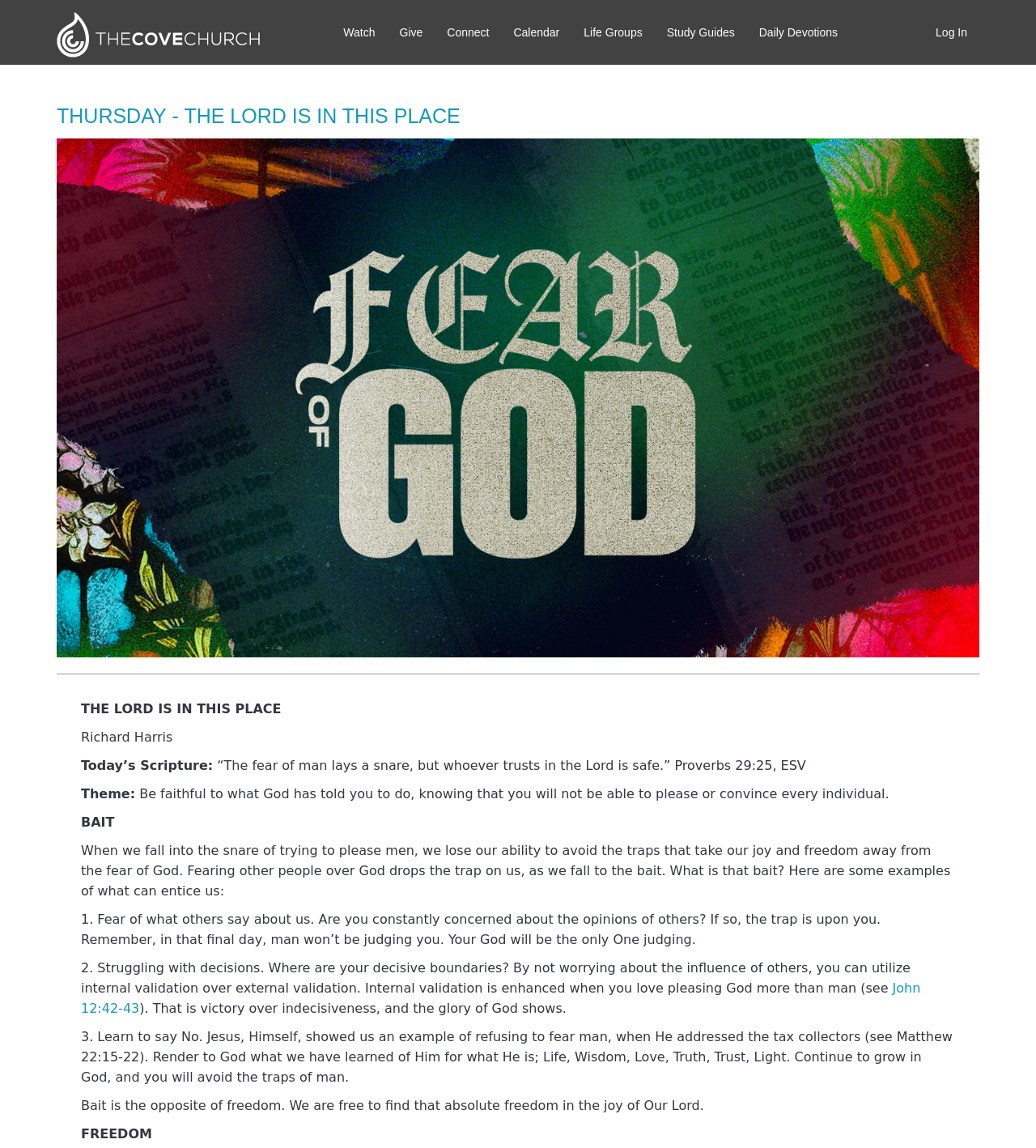Locate the bounding box coordinates of the segment that needs to be clicked to meet this instruction: "Click on 'Log In'".

[0.82, 0.011, 0.945, 0.046]